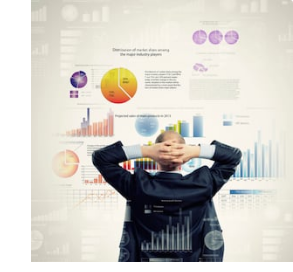Give a concise answer using only one word or phrase for this question:
What is in the background?

Charts